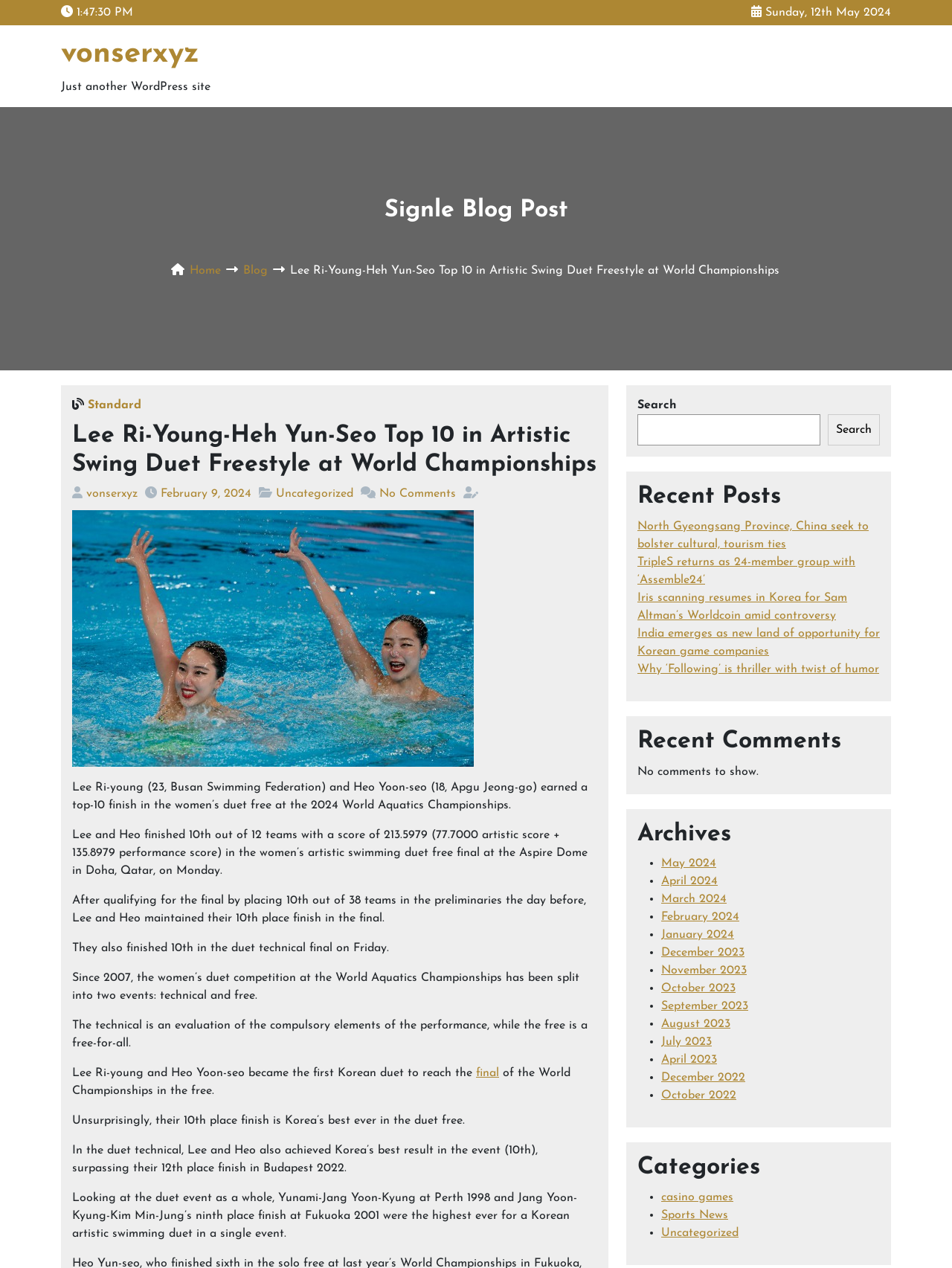How many months are listed in the archives? From the image, respond with a single word or brief phrase.

17